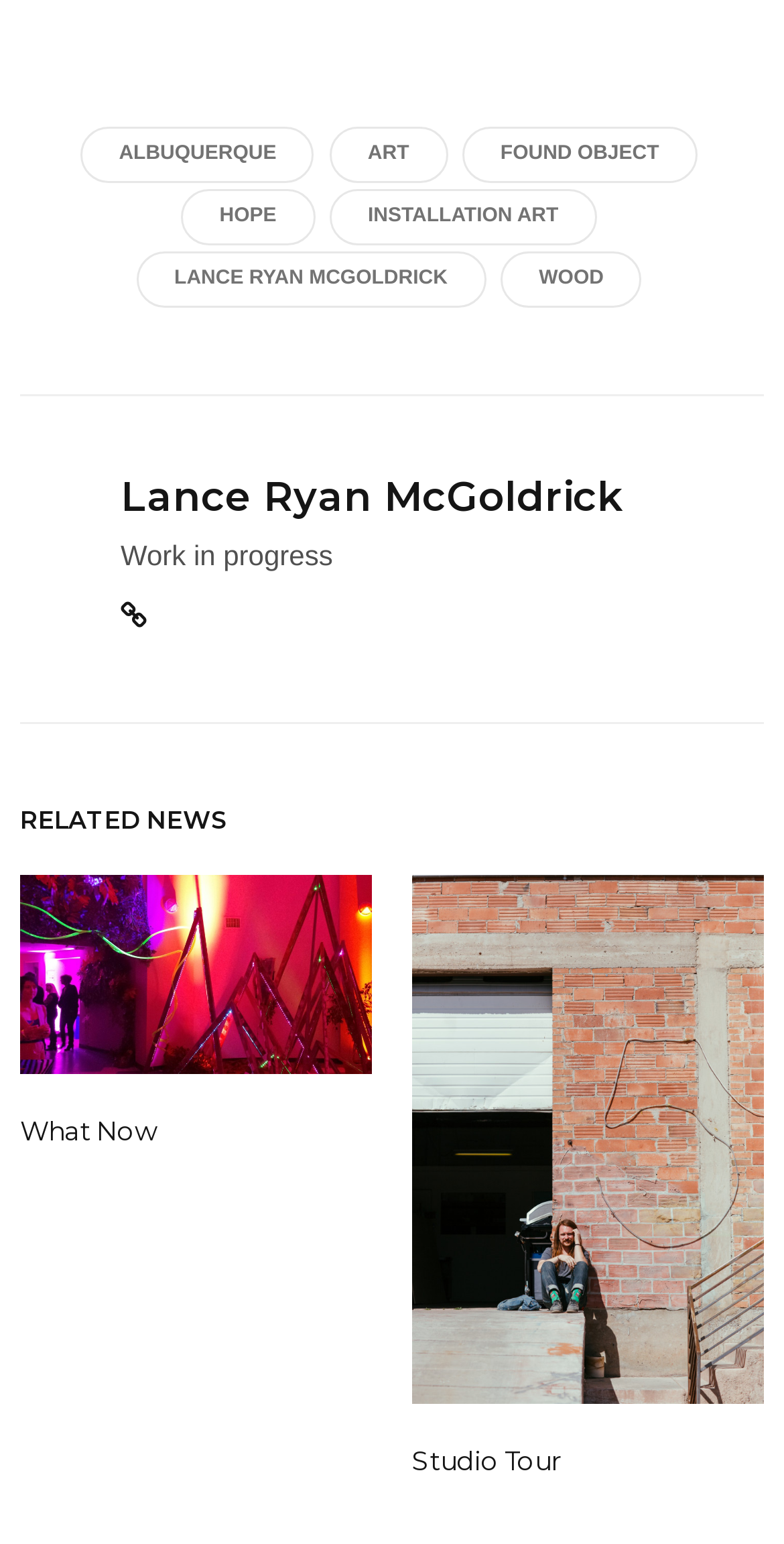With reference to the screenshot, provide a detailed response to the question below:
What is the icon located next to the artist's name?

The answer can be found by looking at the link element with the text 'uf0c1' which is located next to the artist's name, indicating that it is an icon.